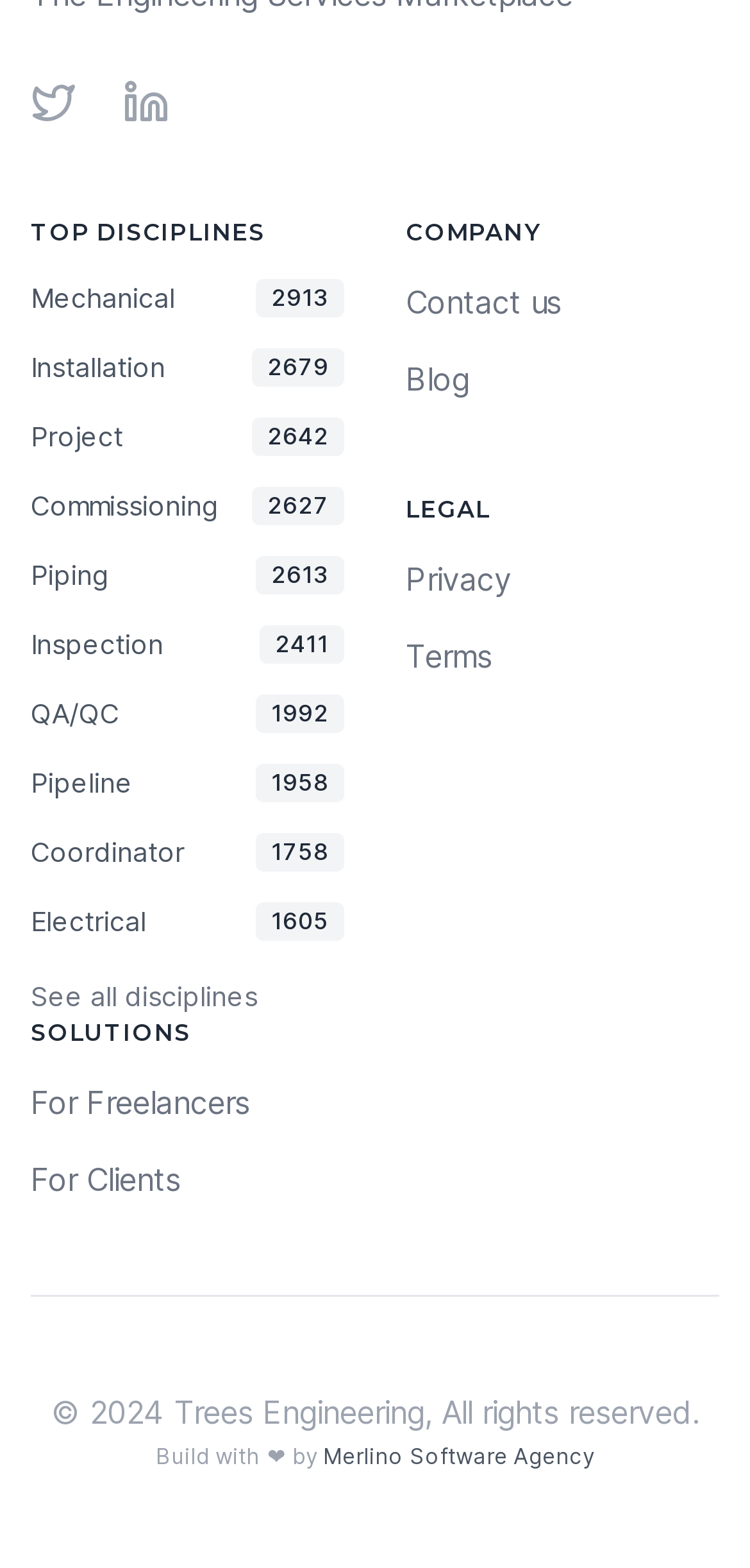Find the bounding box coordinates of the element you need to click on to perform this action: 'Go to For Freelancers solution'. The coordinates should be represented by four float values between 0 and 1, in the format [left, top, right, bottom].

[0.041, 0.691, 0.333, 0.716]